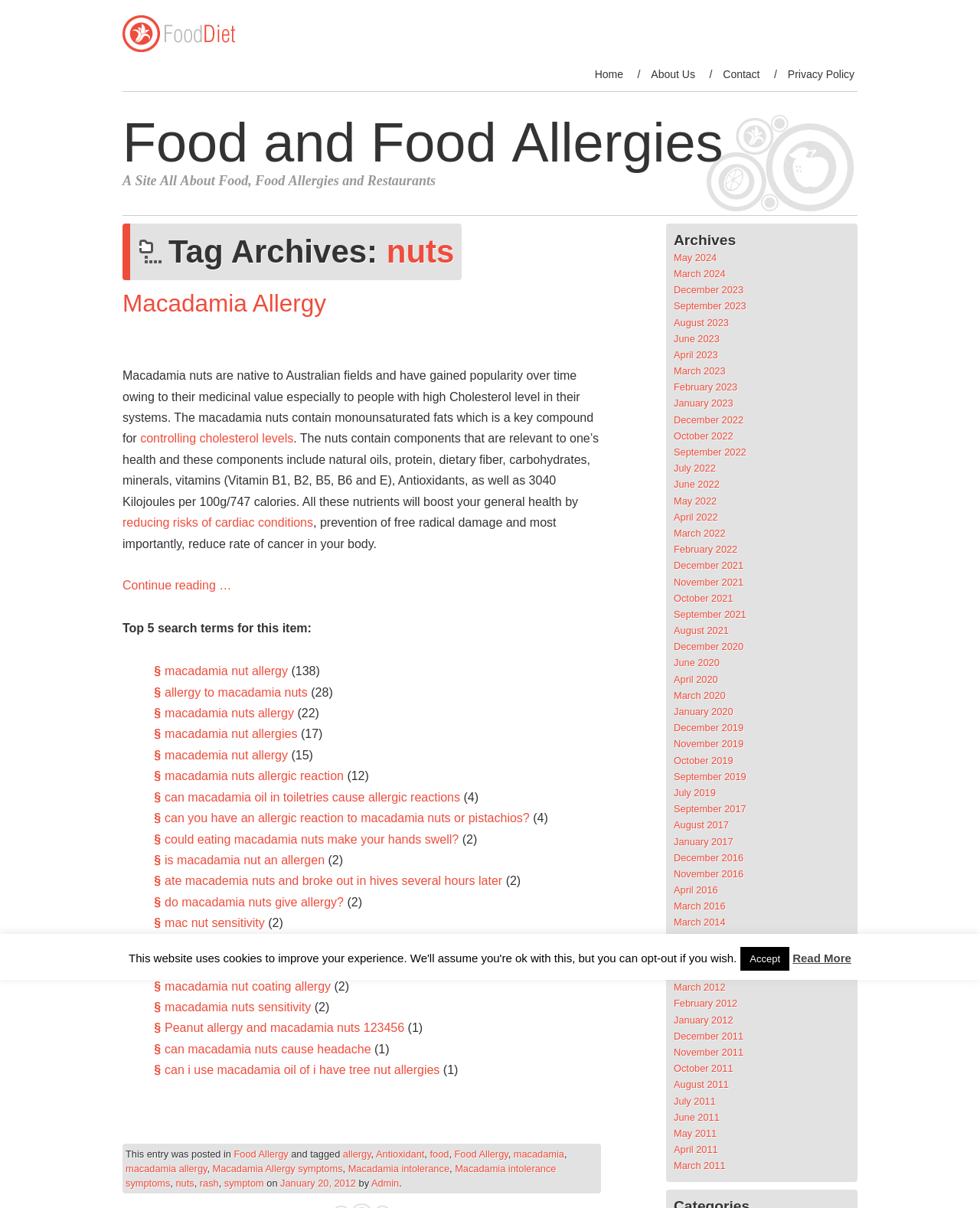What is the nutritional value of macadamia nuts?
Refer to the image and provide a one-word or short phrase answer.

3040 Kilojoules per 100g